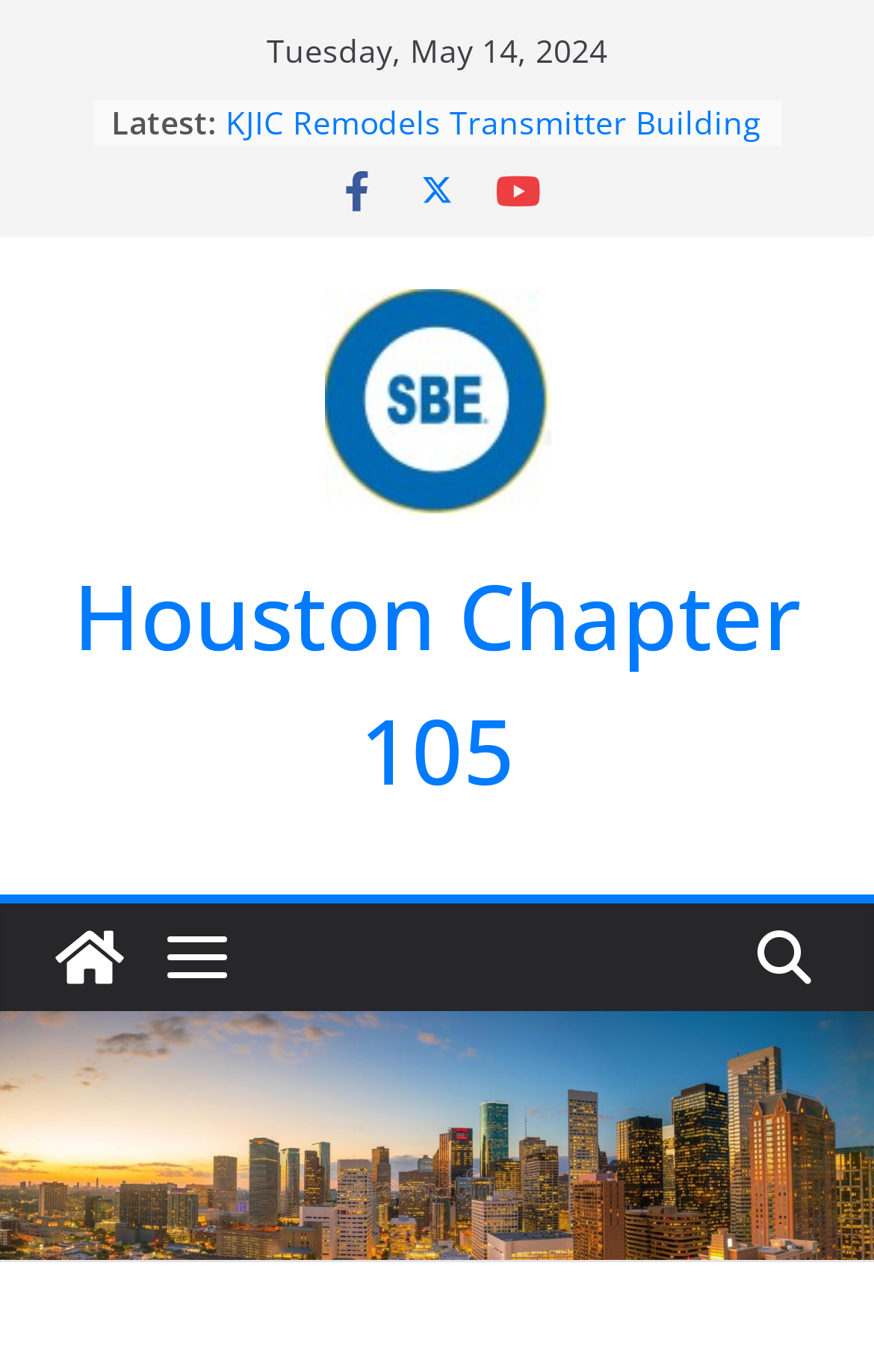Calculate the bounding box coordinates of the UI element given the description: "KJIC Remodels Transmitter Building".

[0.258, 0.237, 0.871, 0.268]